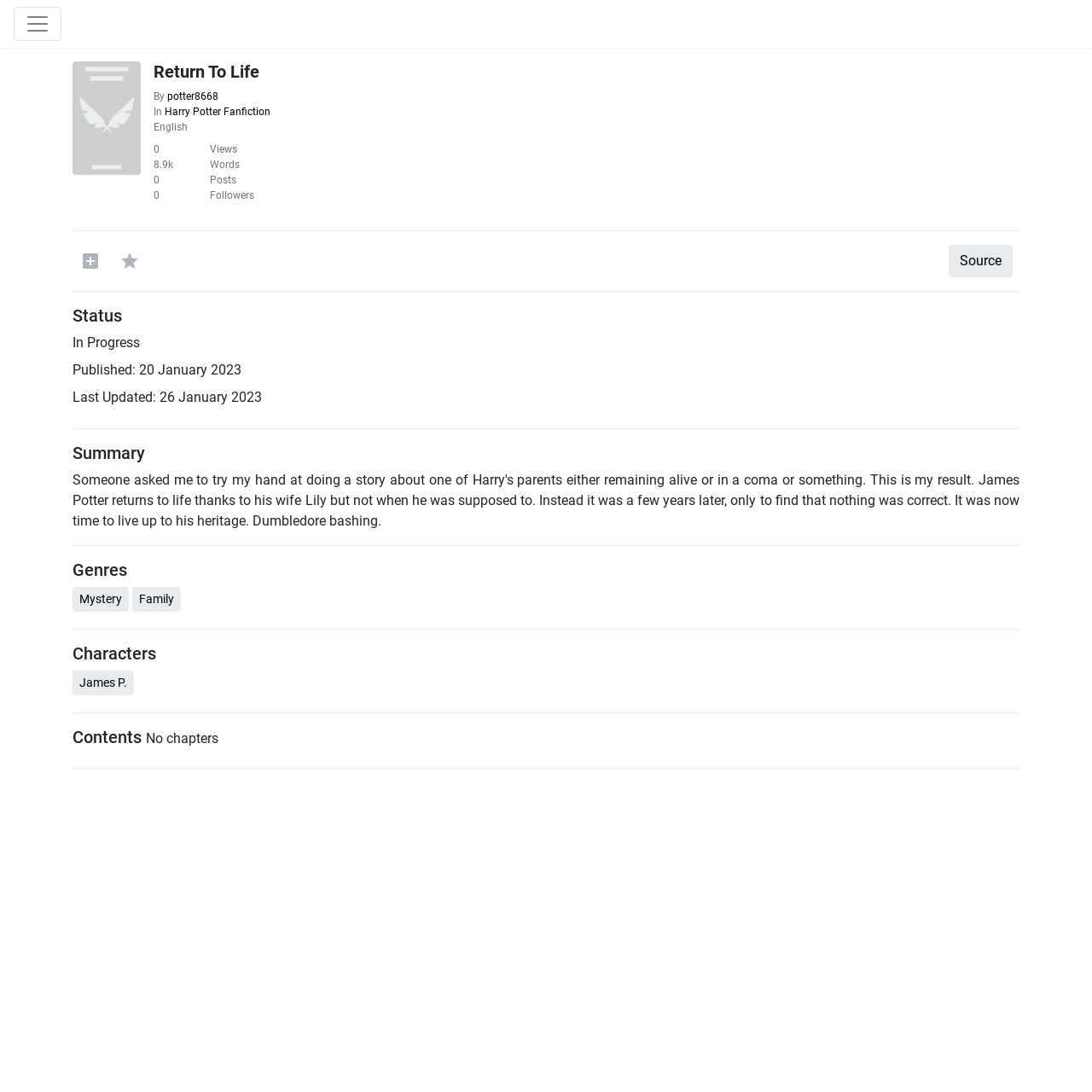Please provide a brief answer to the question using only one word or phrase: 
How many views does this fan fiction have?

8.9k